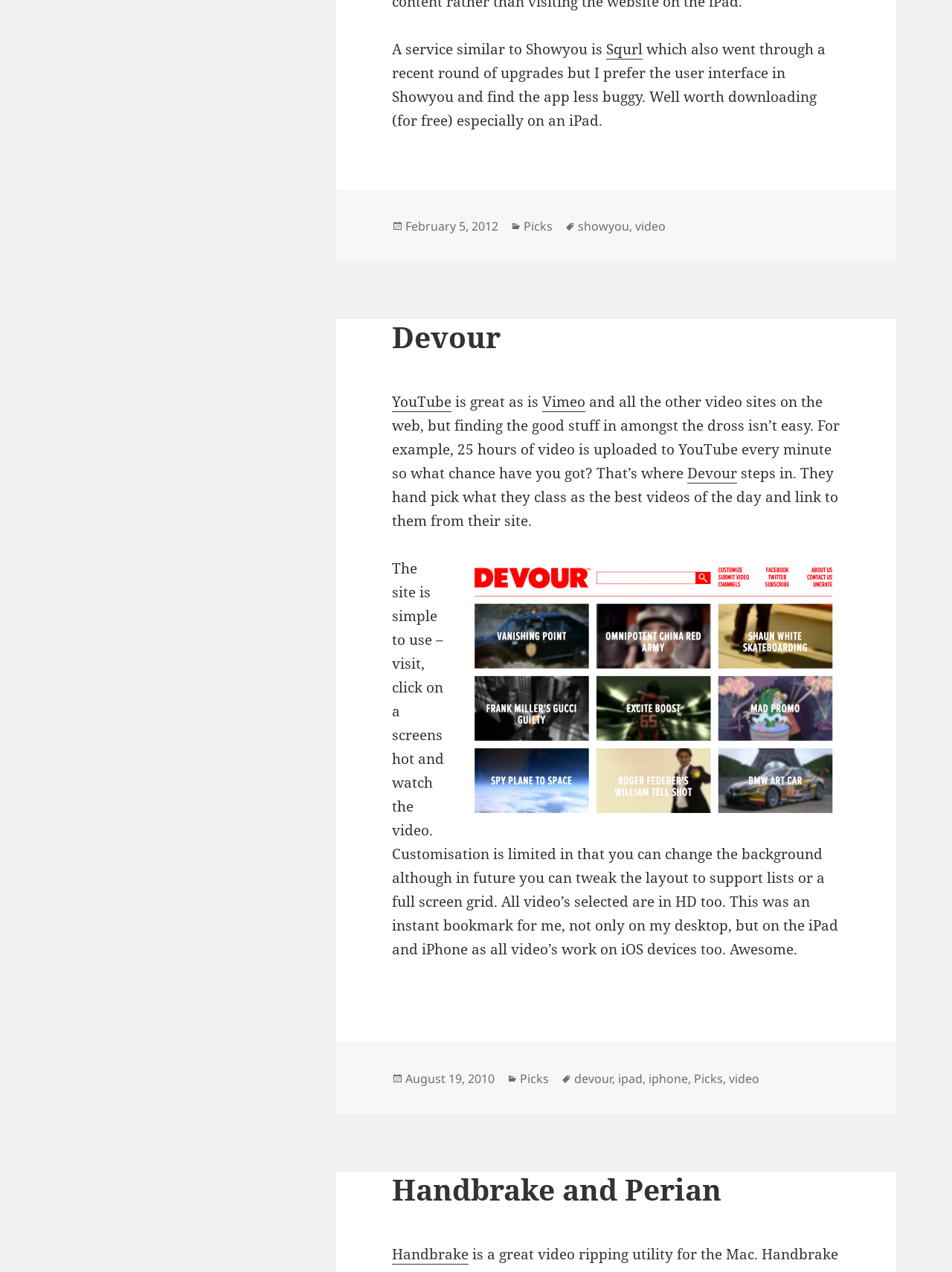How many video sites are mentioned in the article?
Refer to the image and answer the question using a single word or phrase.

Three